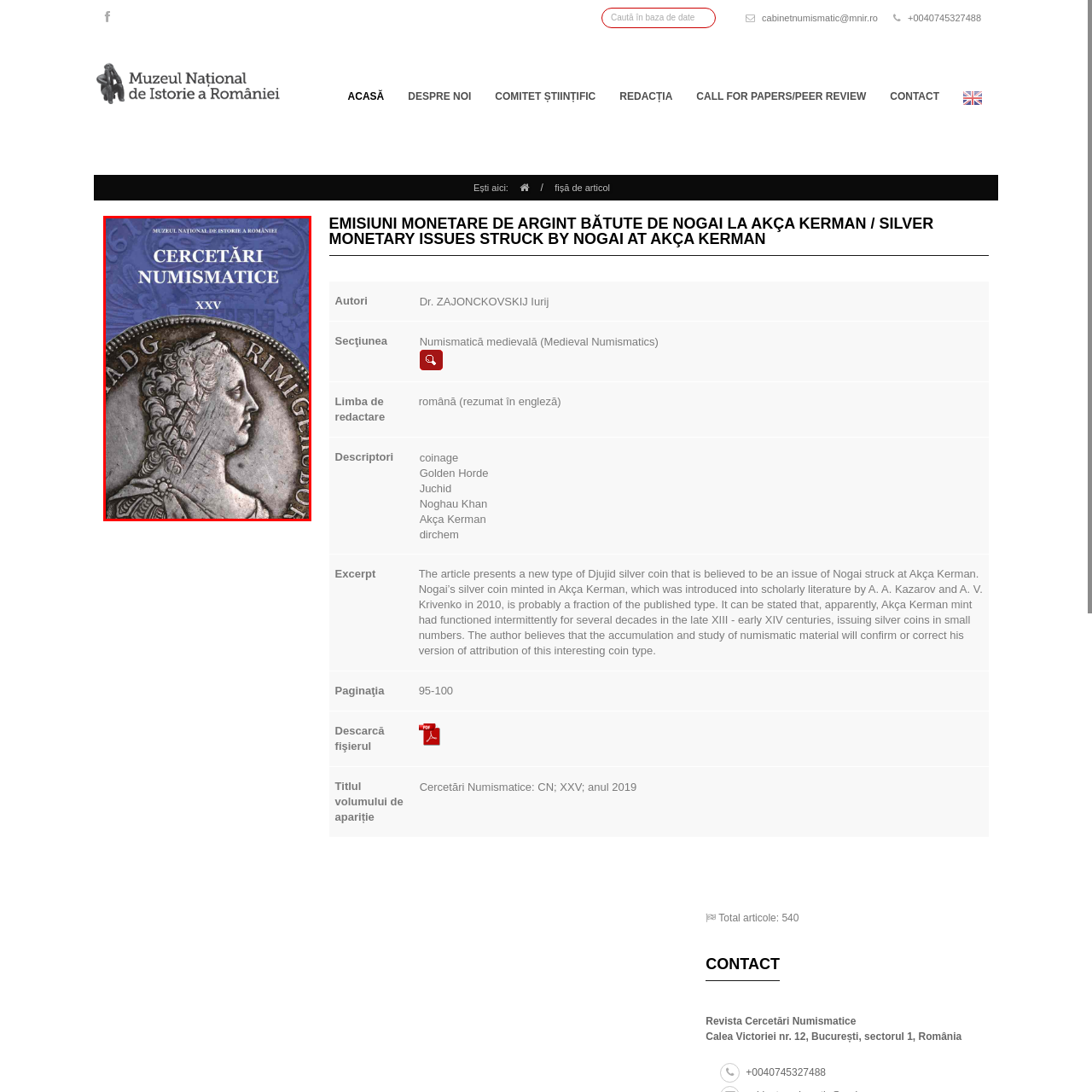Direct your attention to the section outlined in red and answer the following question with a single word or brief phrase: 
What is the volume number of the publication?

XXV